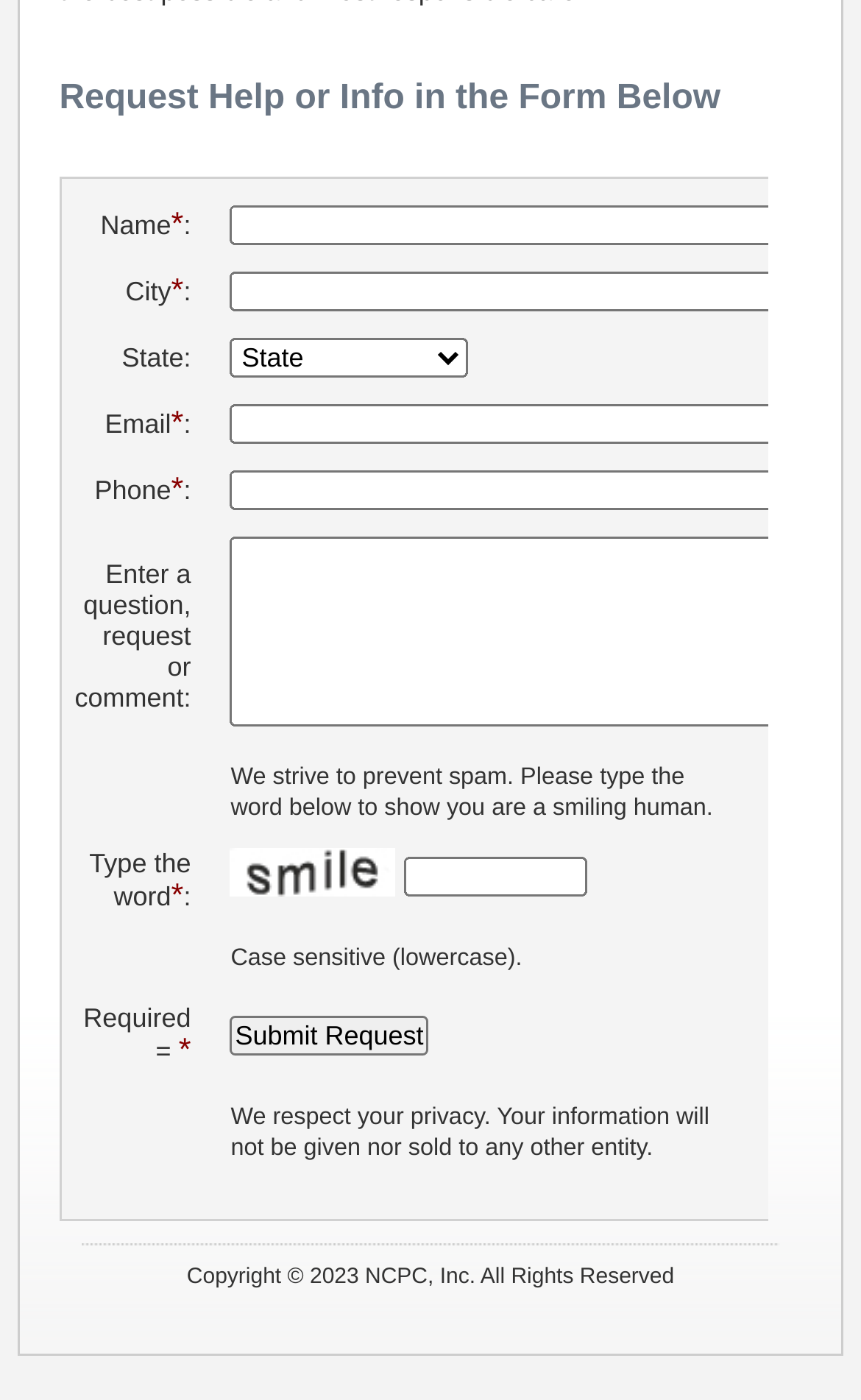Provide a thorough and detailed response to the question by examining the image: 
What is the copyright information at the bottom of the webpage?

The copyright information at the bottom of the webpage indicates that the content is owned by NCPC, Inc. and is protected by copyright law. The year 2023 is also specified, indicating that the copyright is valid for that year.